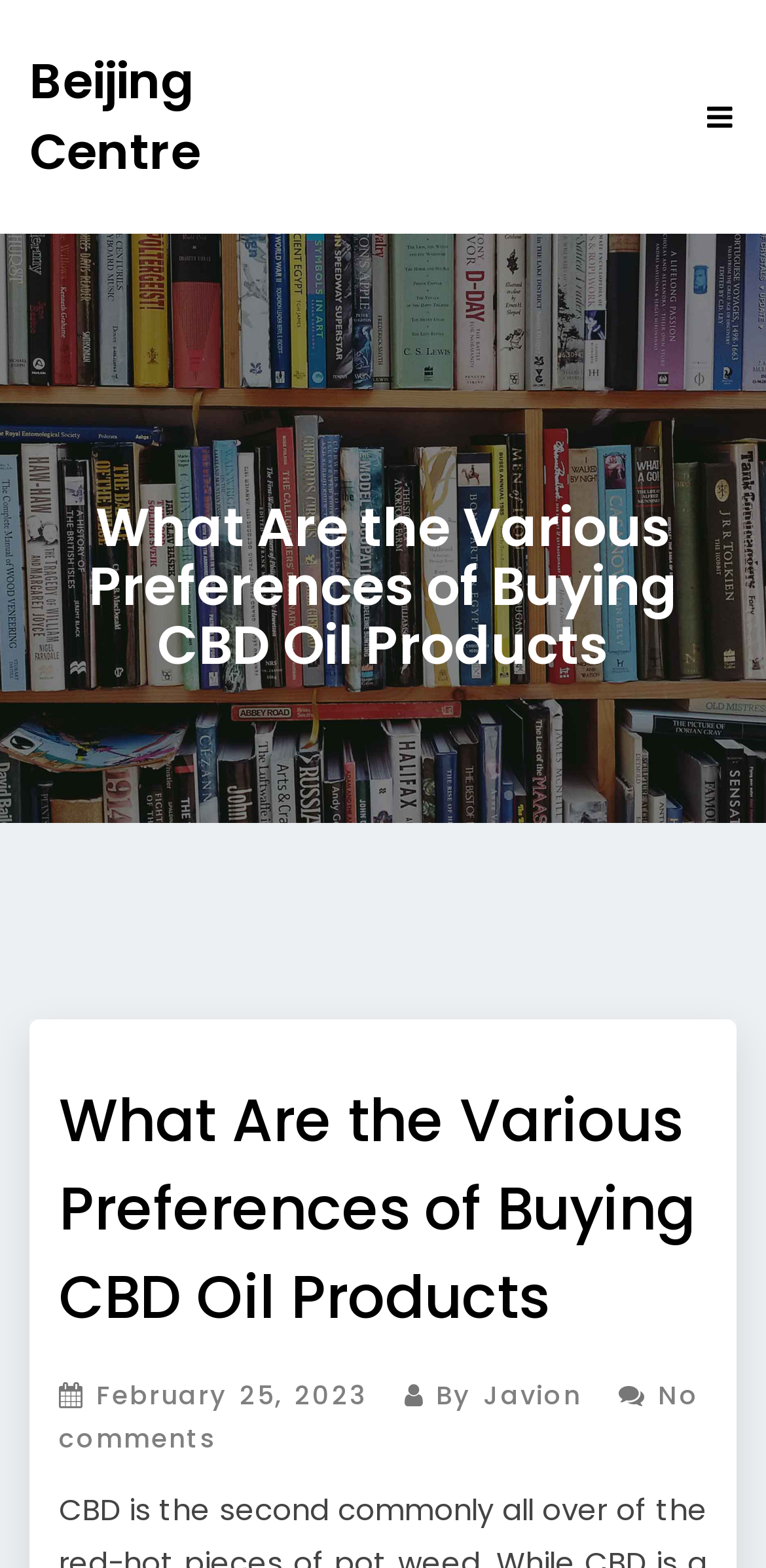What is the symbol next to the 'Beijing Centre' link?
Based on the visual content, answer with a single word or a brief phrase.

